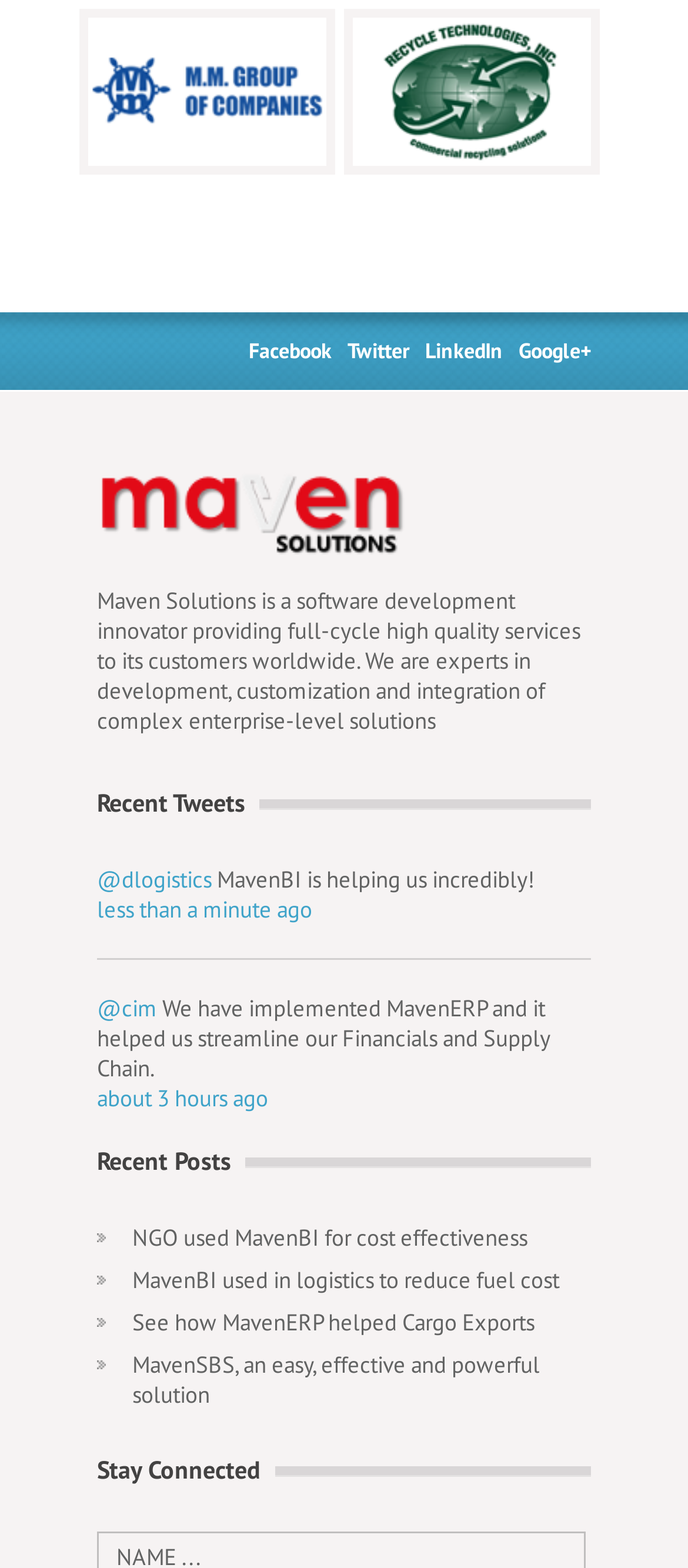Please identify the bounding box coordinates of where to click in order to follow the instruction: "View the article by Kendall Worth".

None